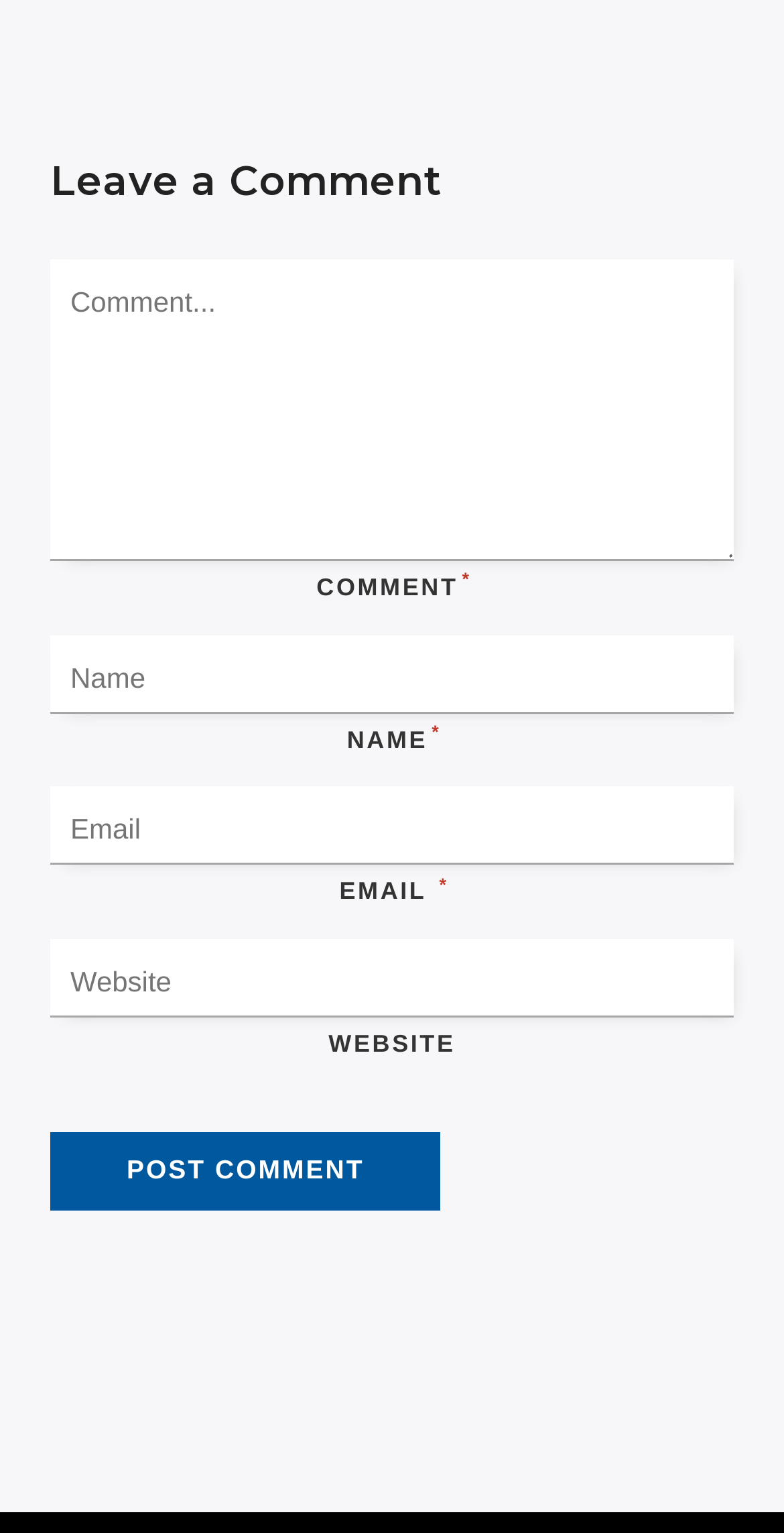What is the purpose of the textboxes?
Please respond to the question thoroughly and include all relevant details.

The webpage has four textboxes with labels 'COMMENT*', 'NAME*', 'EMAIL*', and 'WEBSITE'. These textboxes are required to input information to leave a comment, suggesting that the purpose of these textboxes is to collect comment information.